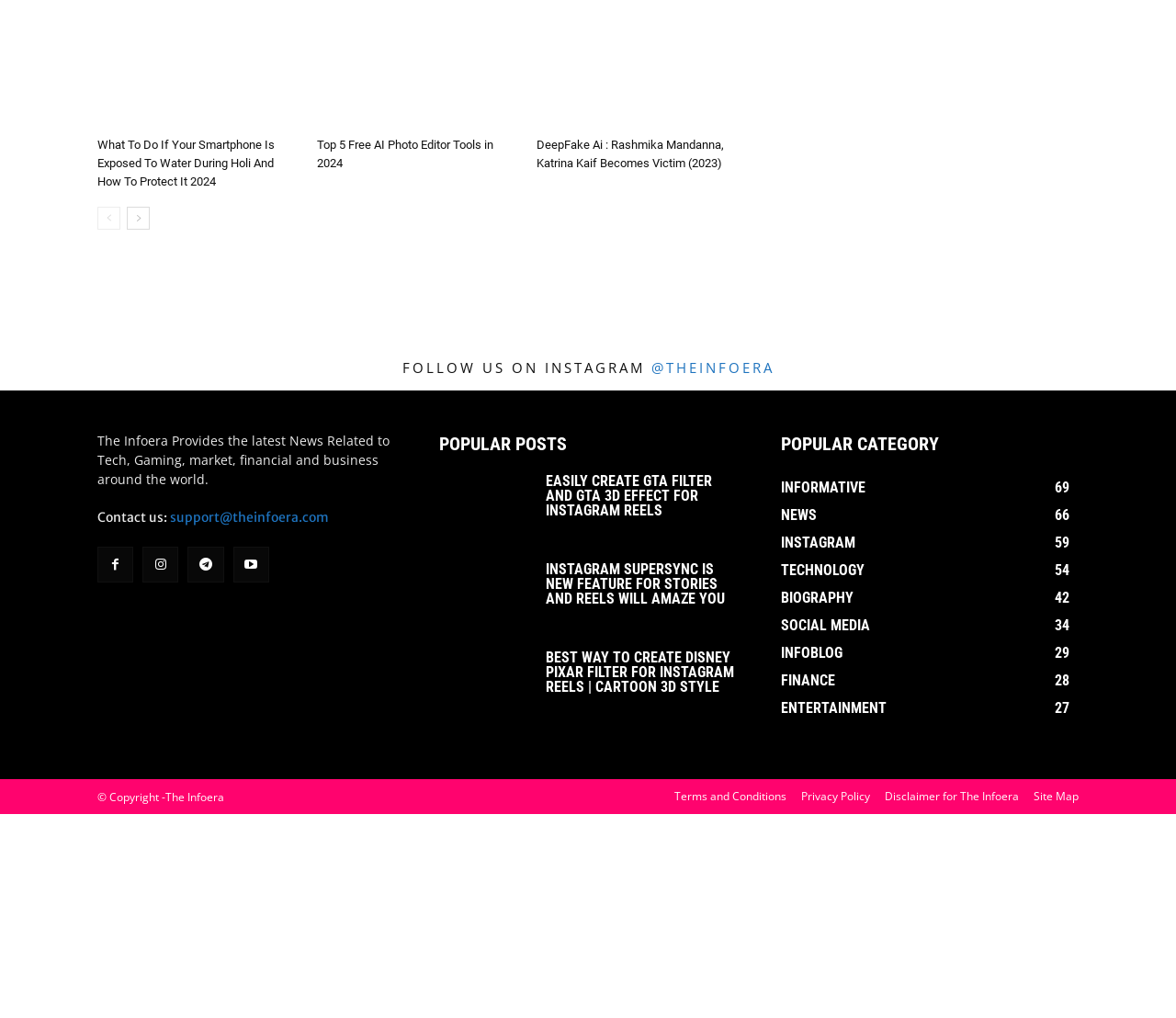Find the bounding box coordinates corresponding to the UI element with the description: "Terms and Conditions". The coordinates should be formatted as [left, top, right, bottom], with values as floats between 0 and 1.

[0.573, 0.965, 0.669, 0.984]